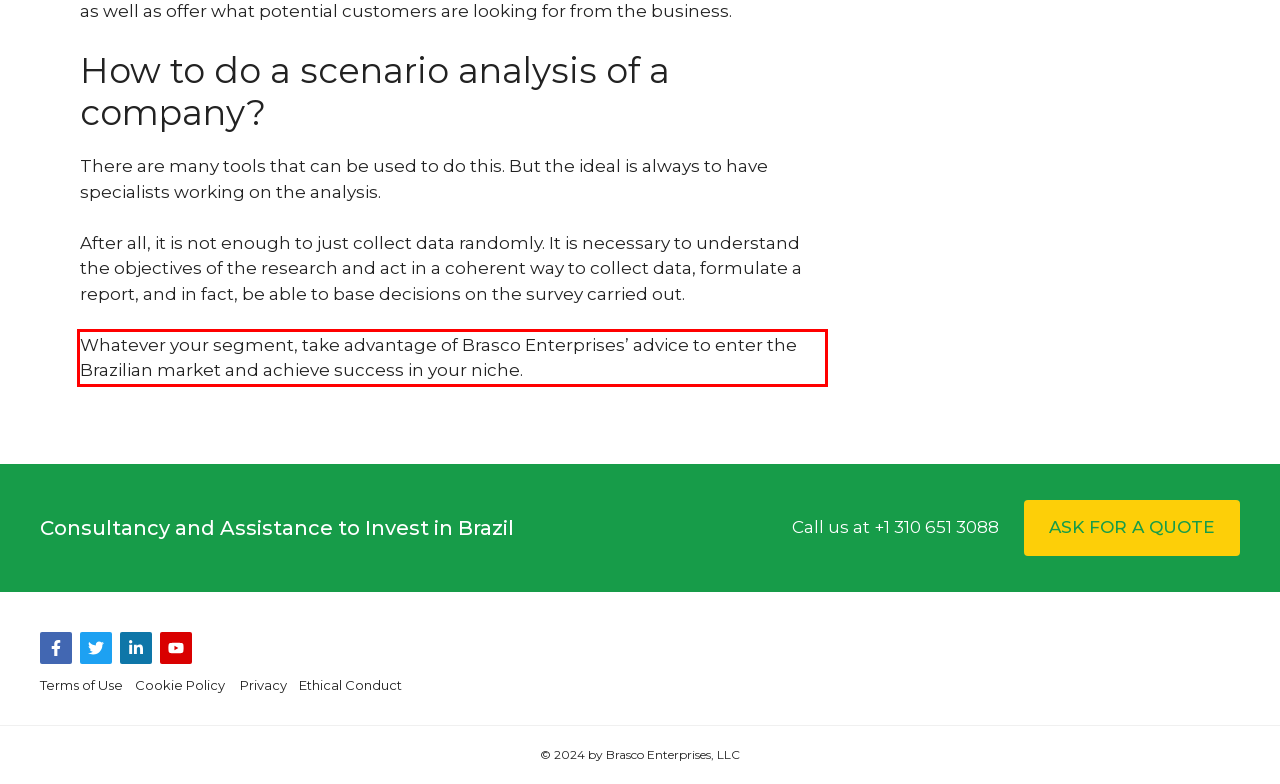Locate the red bounding box in the provided webpage screenshot and use OCR to determine the text content inside it.

Whatever your segment, take advantage of Brasco Enterprises’ advice to enter the Brazilian market and achieve success in your niche.